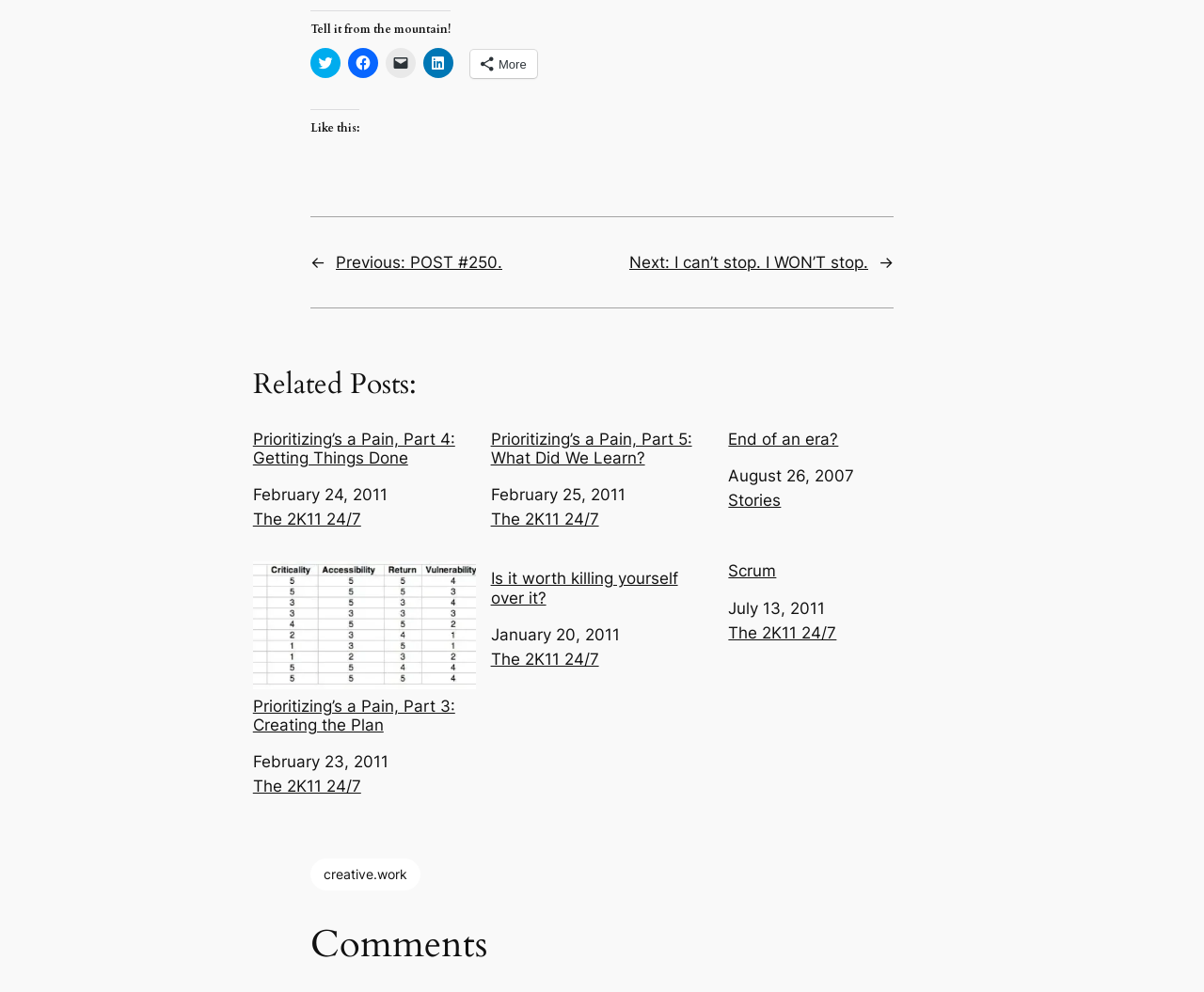How many related posts are listed?
Kindly offer a comprehensive and detailed response to the question.

In the 'Related Posts' section, there are 5 links to related posts, each with a description list containing the date and relation to other posts.